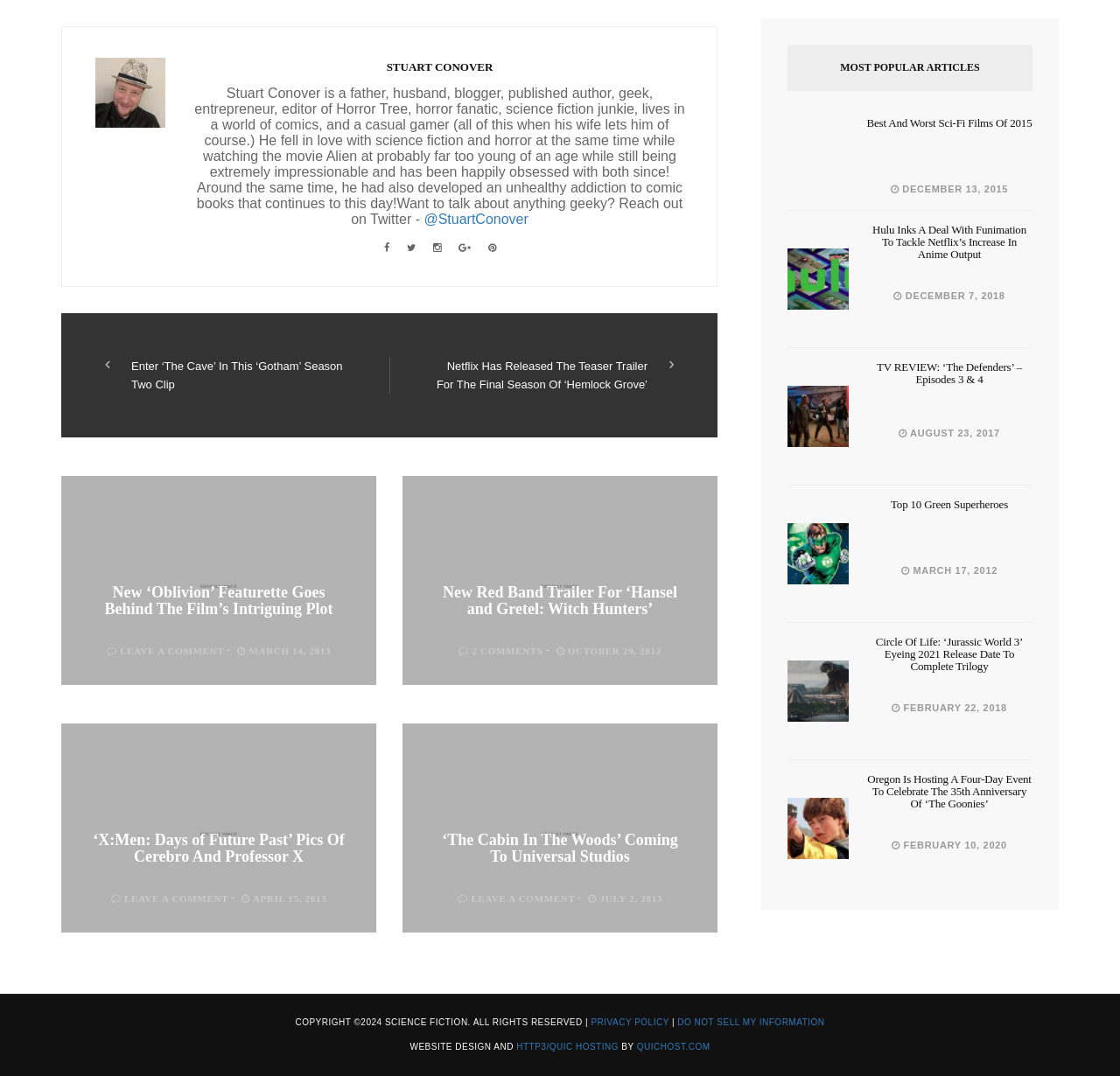Pinpoint the bounding box coordinates of the clickable element needed to complete the instruction: "Check the most popular articles". The coordinates should be provided as four float numbers between 0 and 1: [left, top, right, bottom].

[0.703, 0.057, 0.922, 0.068]